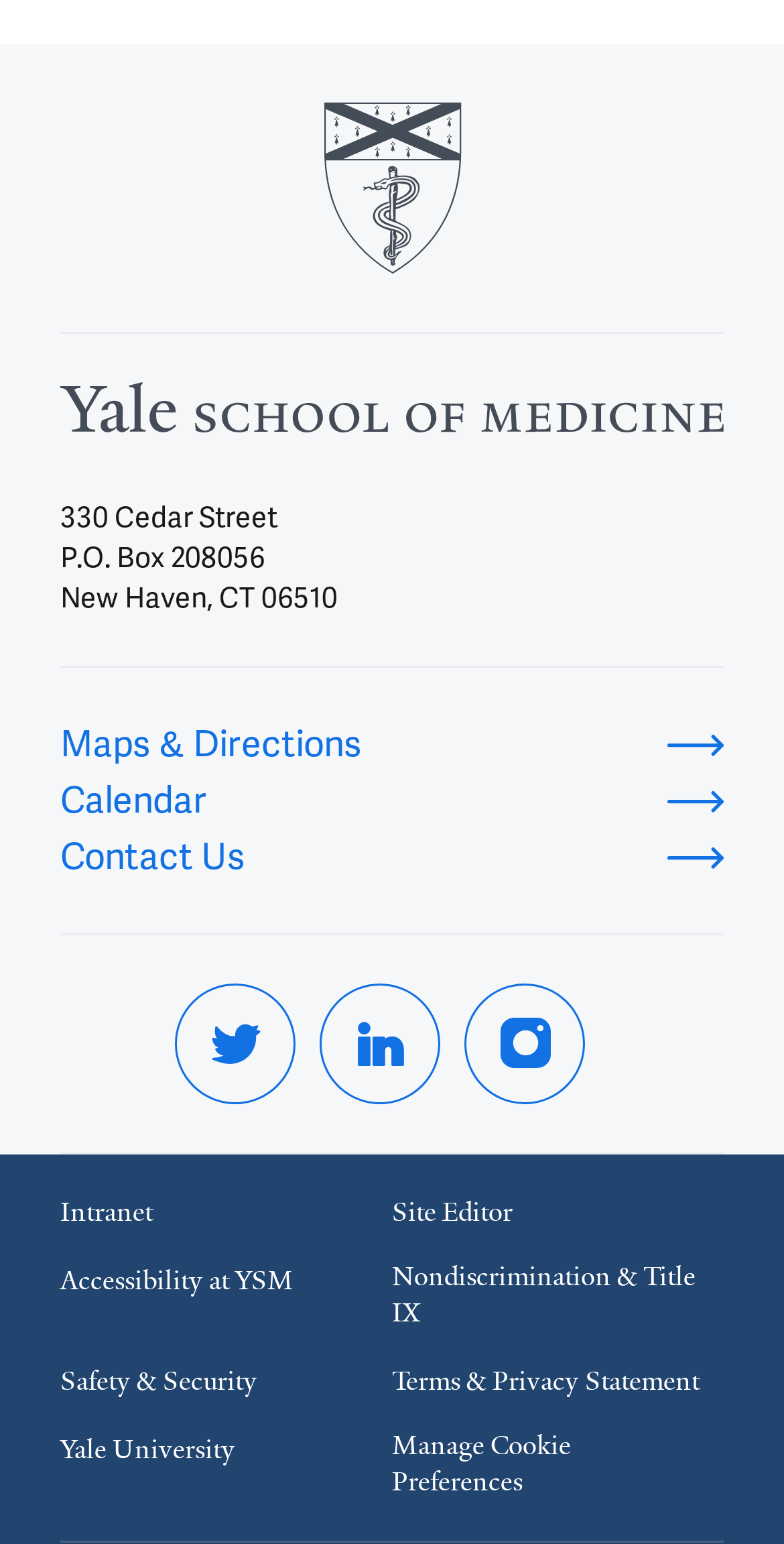What is the postal address of the organization?
Your answer should be a single word or phrase derived from the screenshot.

P.O. Box 208056